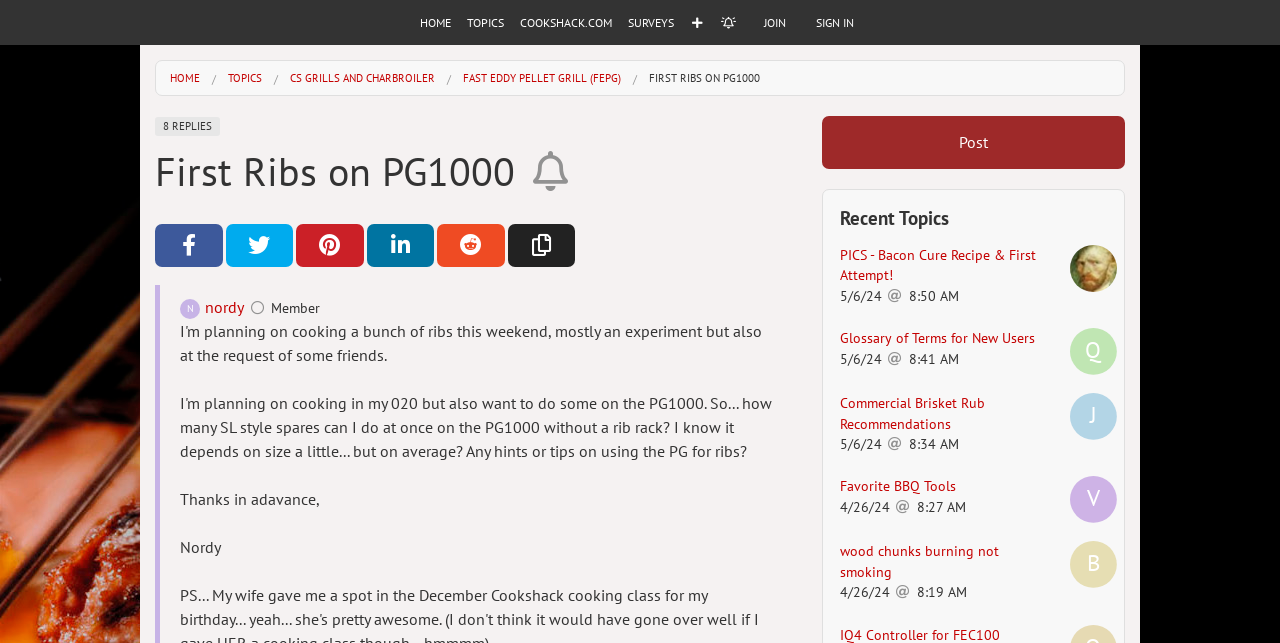Analyze the image and give a detailed response to the question:
What is the name of the user who started this topic?

The name of the user who started this topic can be found at the bottom of the webpage, where it says 'nordy'.